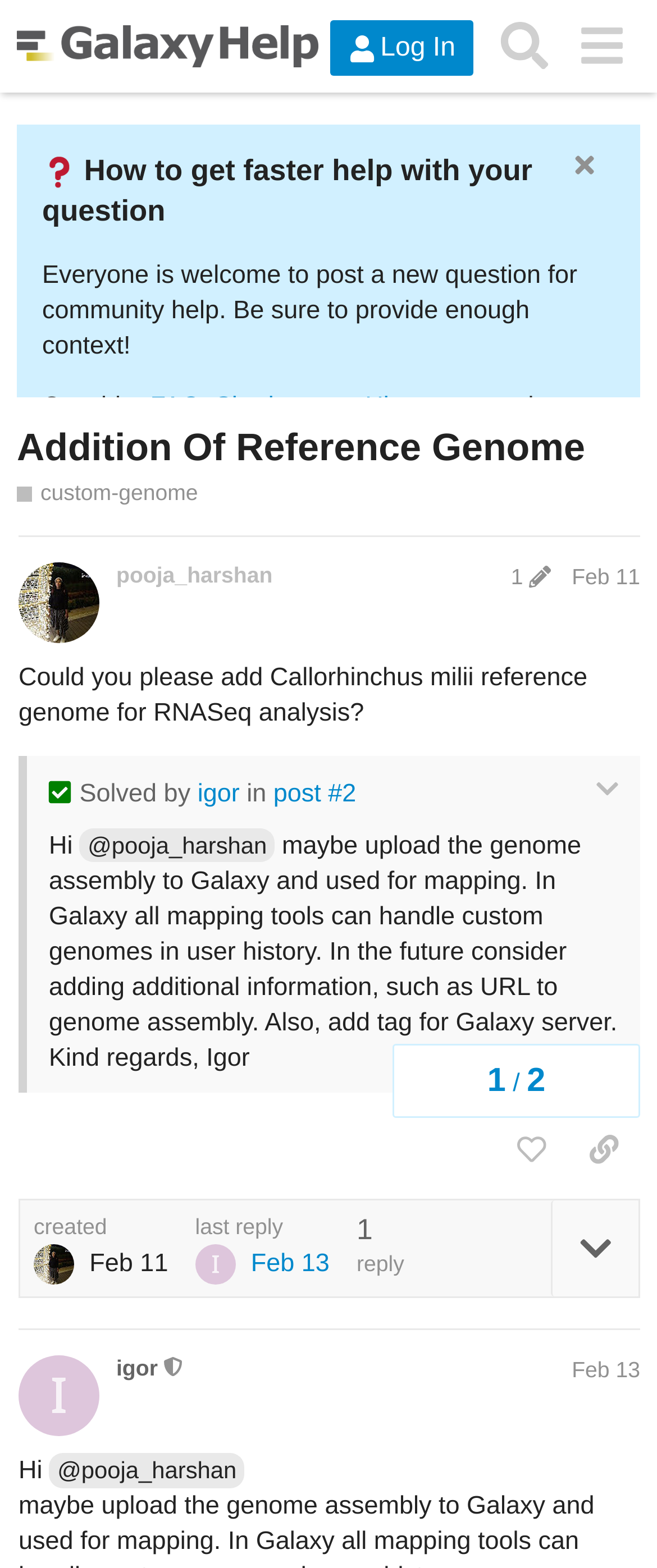What is the date of the last reply in this discussion?
Analyze the image and deliver a detailed answer to the question.

I found this answer by looking at the element with the text 'last reply Feb 13' which indicates the date of the last reply in this discussion.